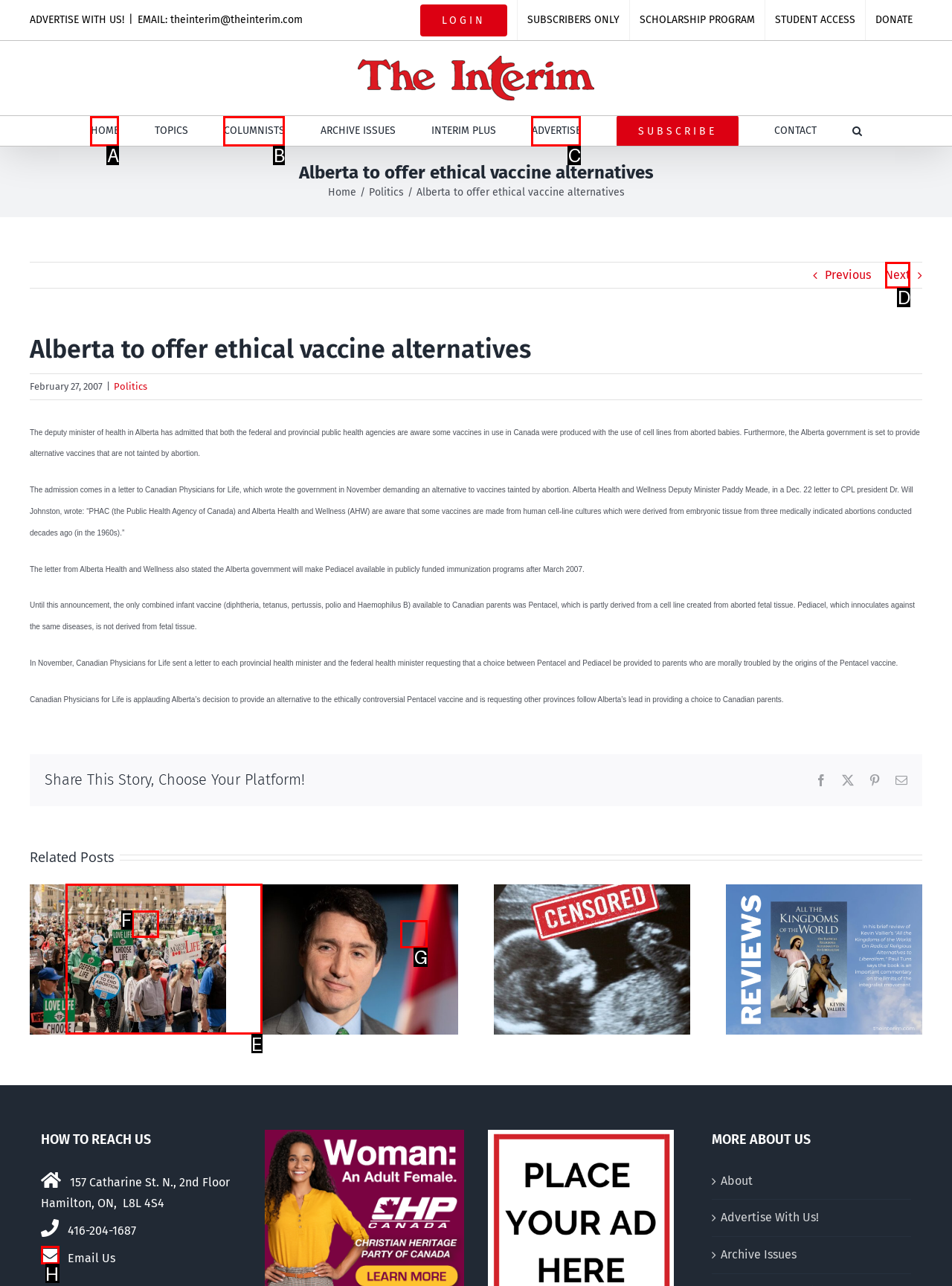Determine the letter of the element I should select to fulfill the following instruction: Click the 'Next' link. Just provide the letter.

D